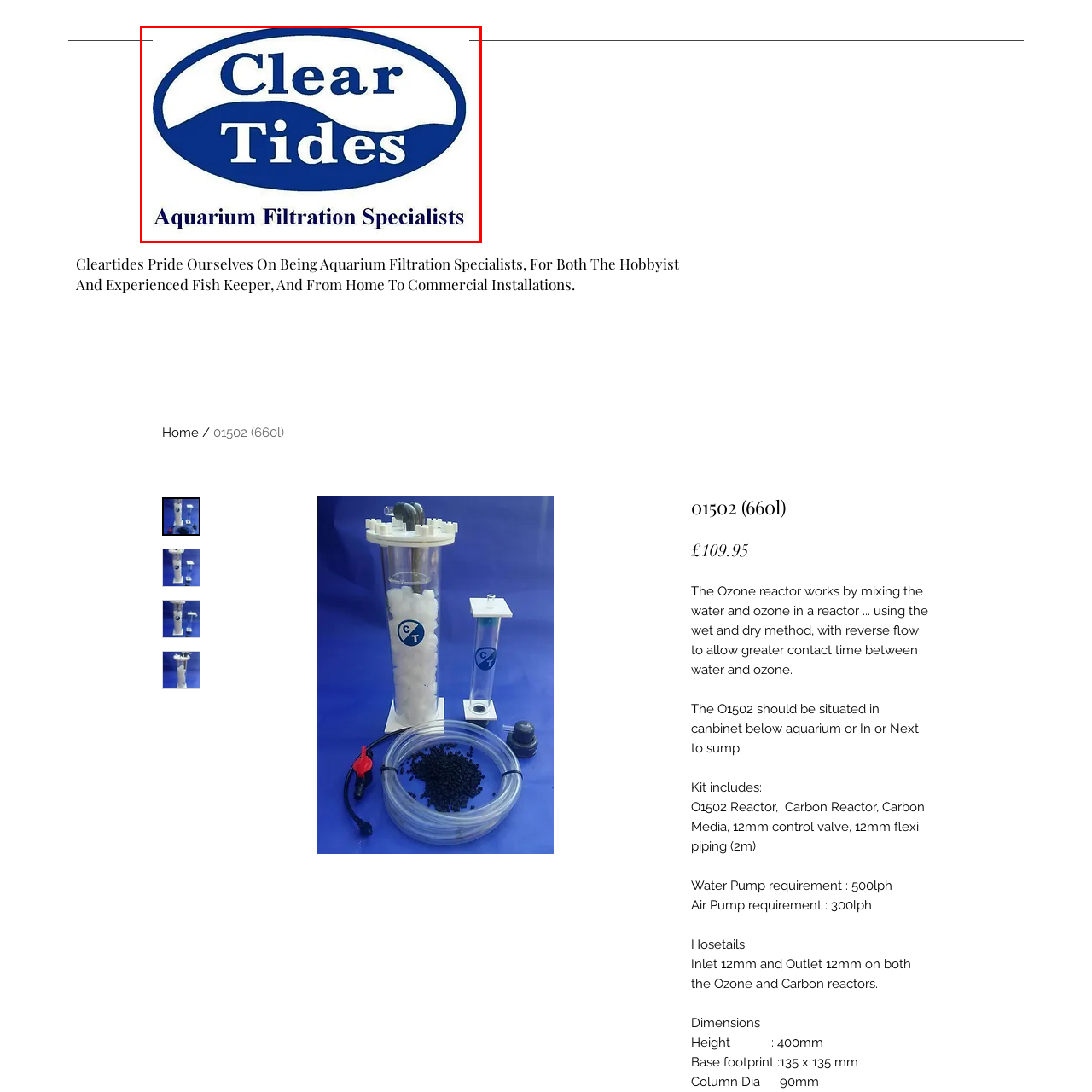Check the section outlined in red, What type of solutions does Clear Tides provide? Please reply with a single word or phrase.

Filtration solutions